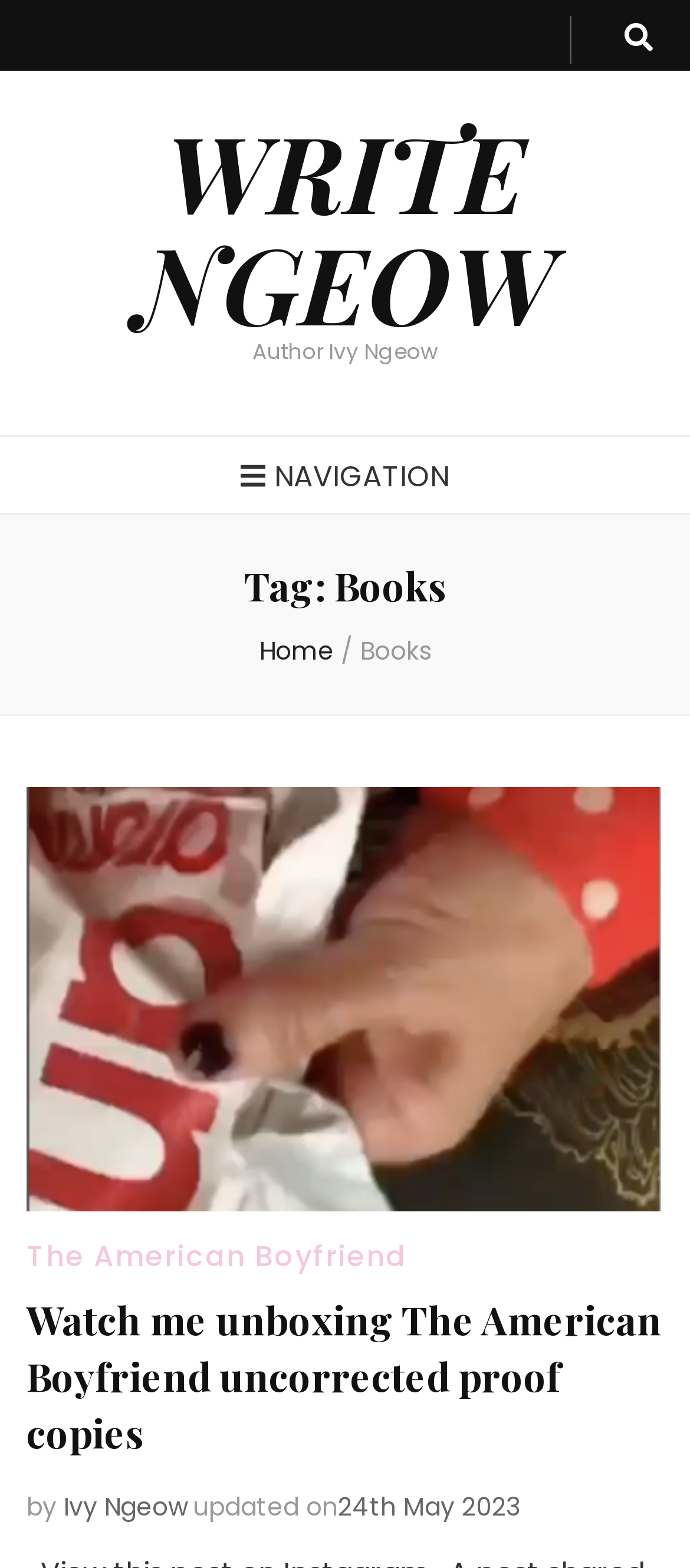Can you find the bounding box coordinates for the element that needs to be clicked to execute this instruction: "Visit WRITE NGEOW page"? The coordinates should be given as four float numbers between 0 and 1, i.e., [left, top, right, bottom].

[0.196, 0.063, 0.804, 0.224]